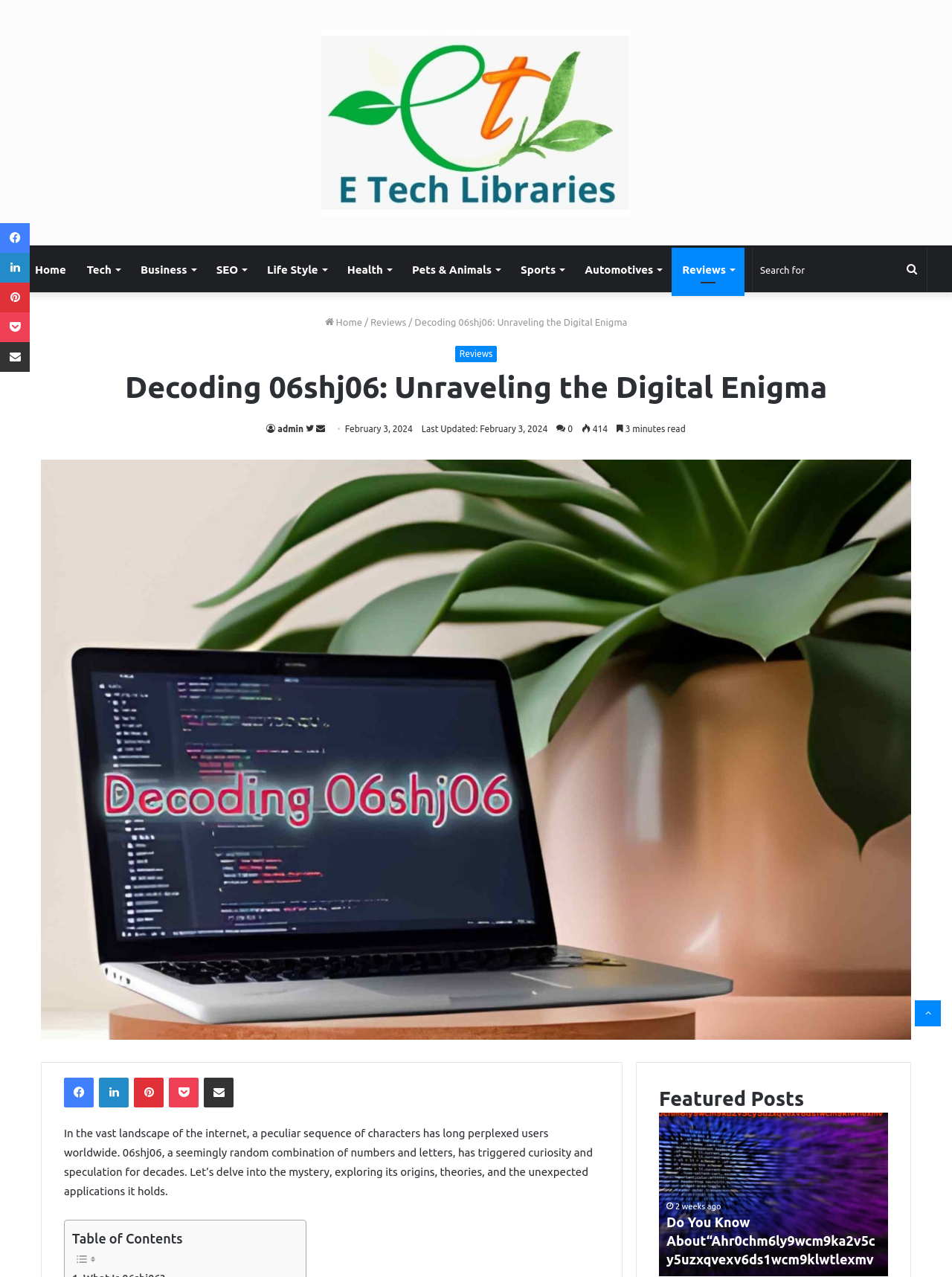How many social media links are present in the footer?
Look at the image and provide a short answer using one word or a phrase.

5